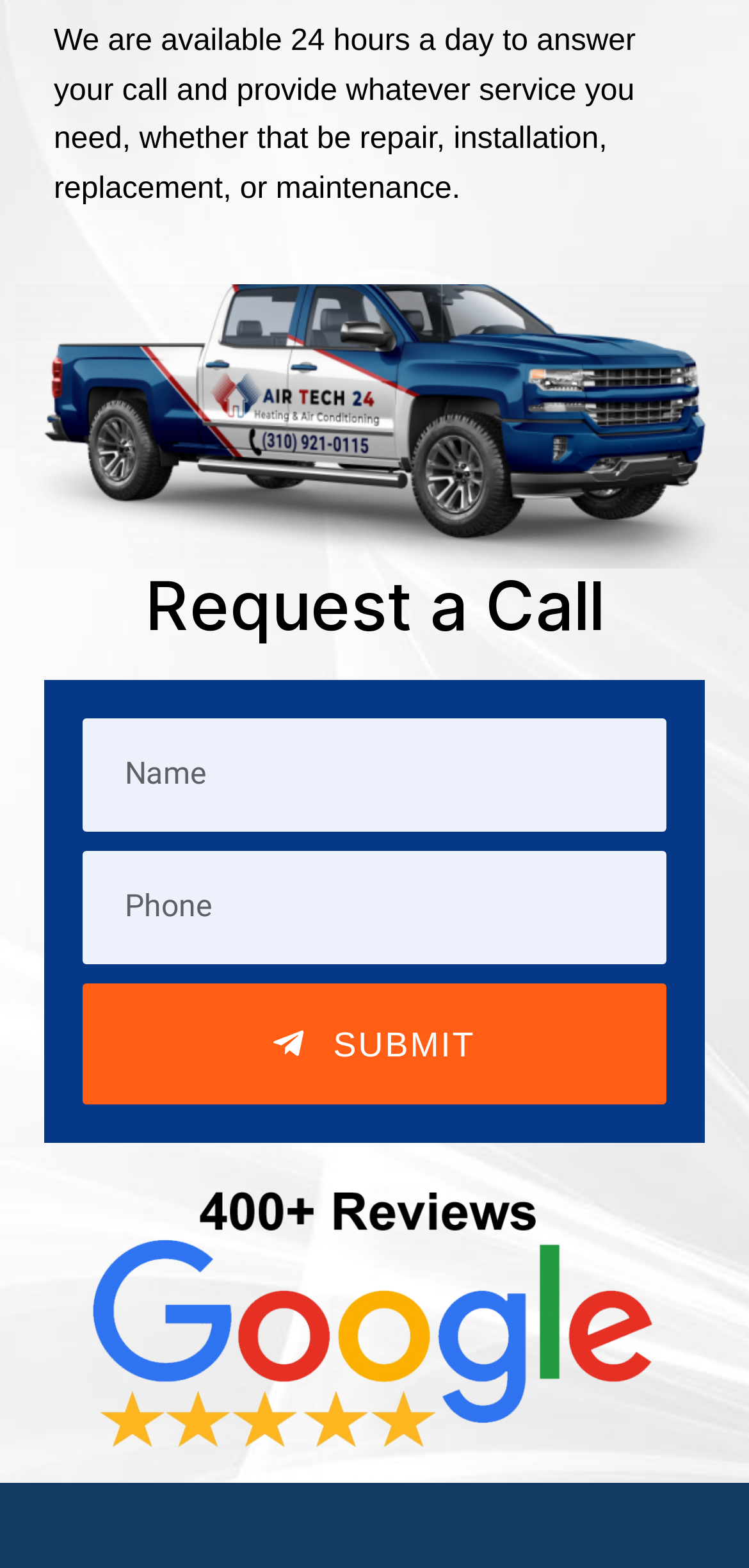What is the purpose of the textboxes?
Answer the question using a single word or phrase, according to the image.

To enter contact information